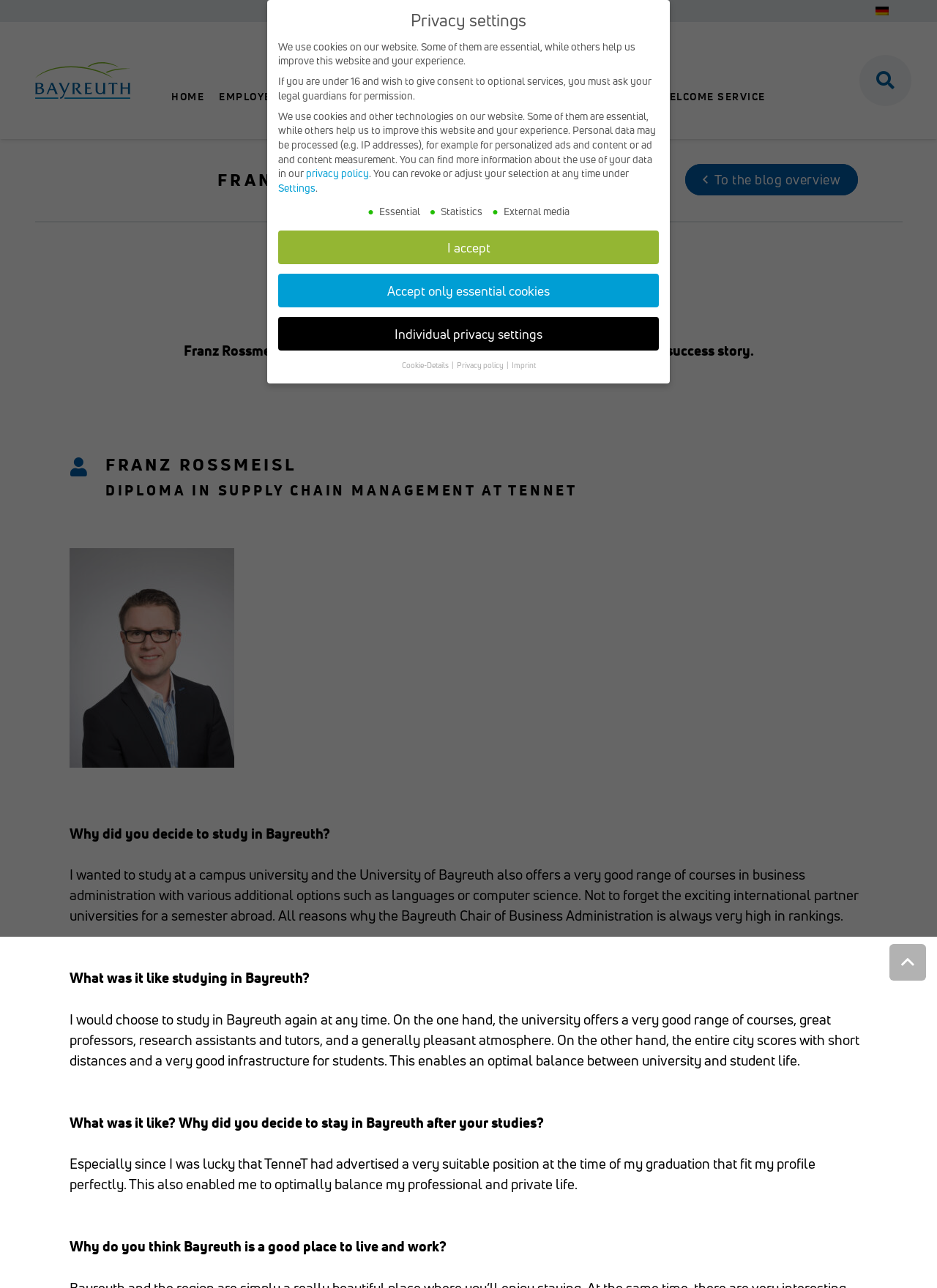What is the reason Franz Rossmeisl chose to study in Bayreuth?
Please answer the question with a detailed and comprehensive explanation.

According to the webpage, Franz Rossmeisl chose to study in Bayreuth because the university offers a very good range of courses in business administration with various additional options such as languages or computer science, and also has exciting international partner universities for a semester abroad.